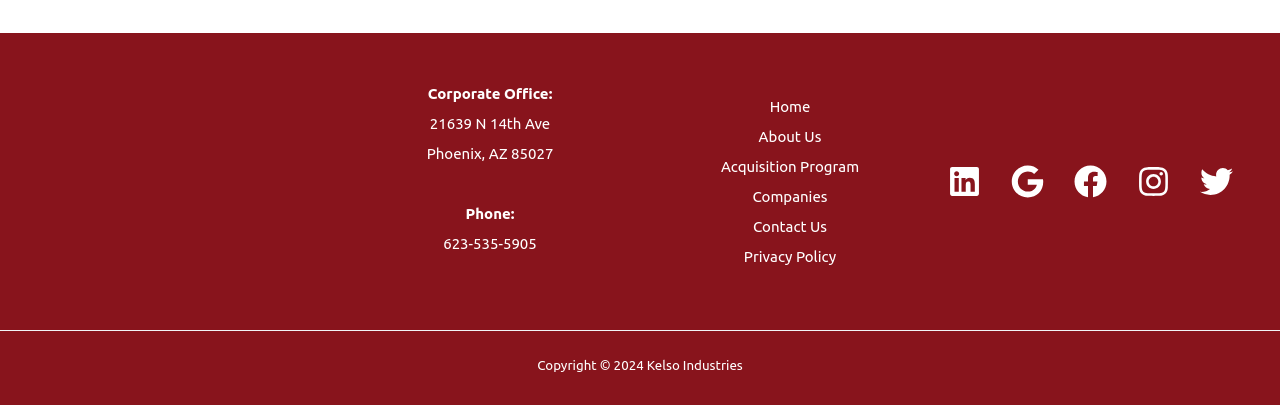Please predict the bounding box coordinates of the element's region where a click is necessary to complete the following instruction: "View article about Far East Candle Works". The coordinates should be represented by four float numbers between 0 and 1, i.e., [left, top, right, bottom].

None